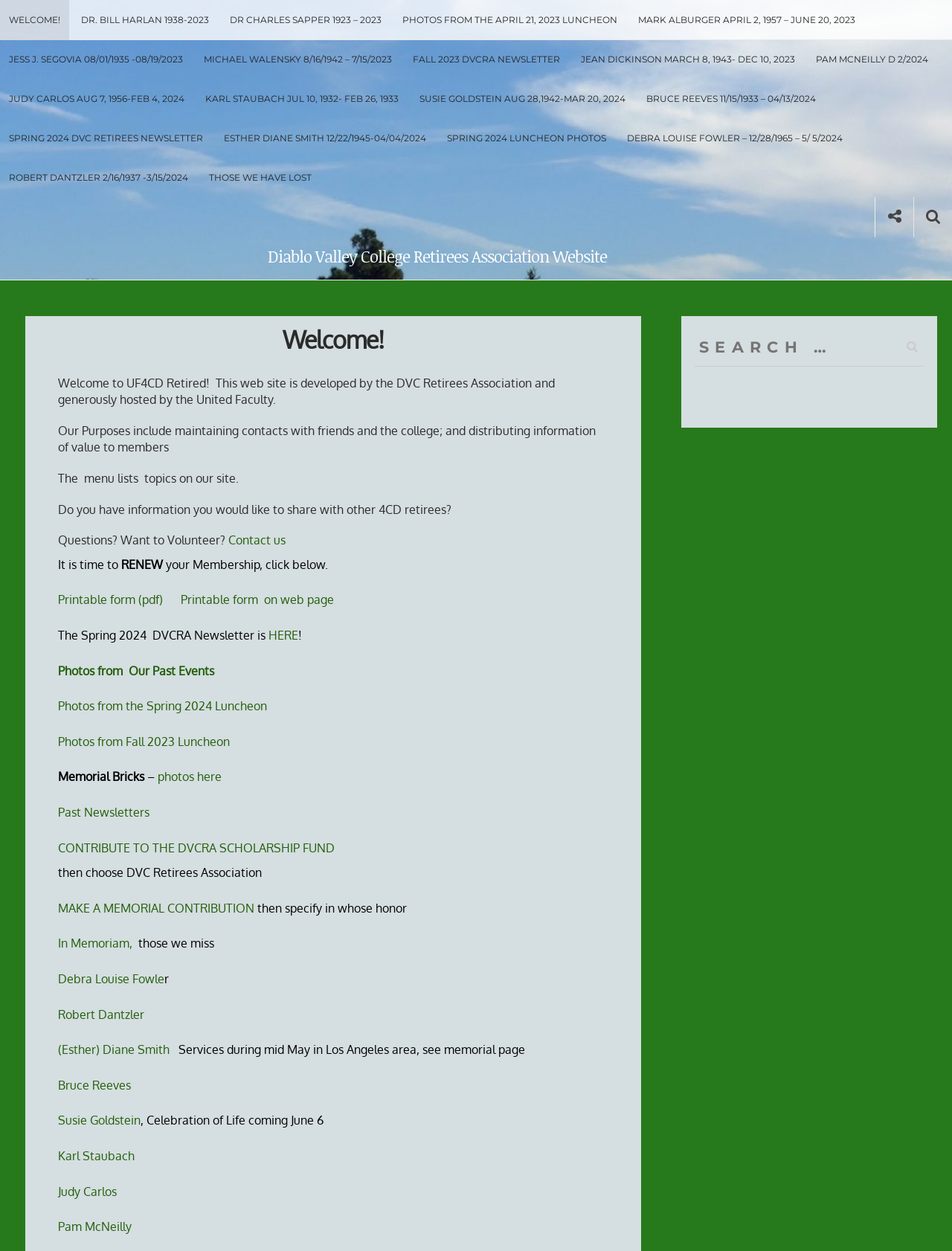Kindly determine the bounding box coordinates for the area that needs to be clicked to execute this instruction: "Post a comment".

None